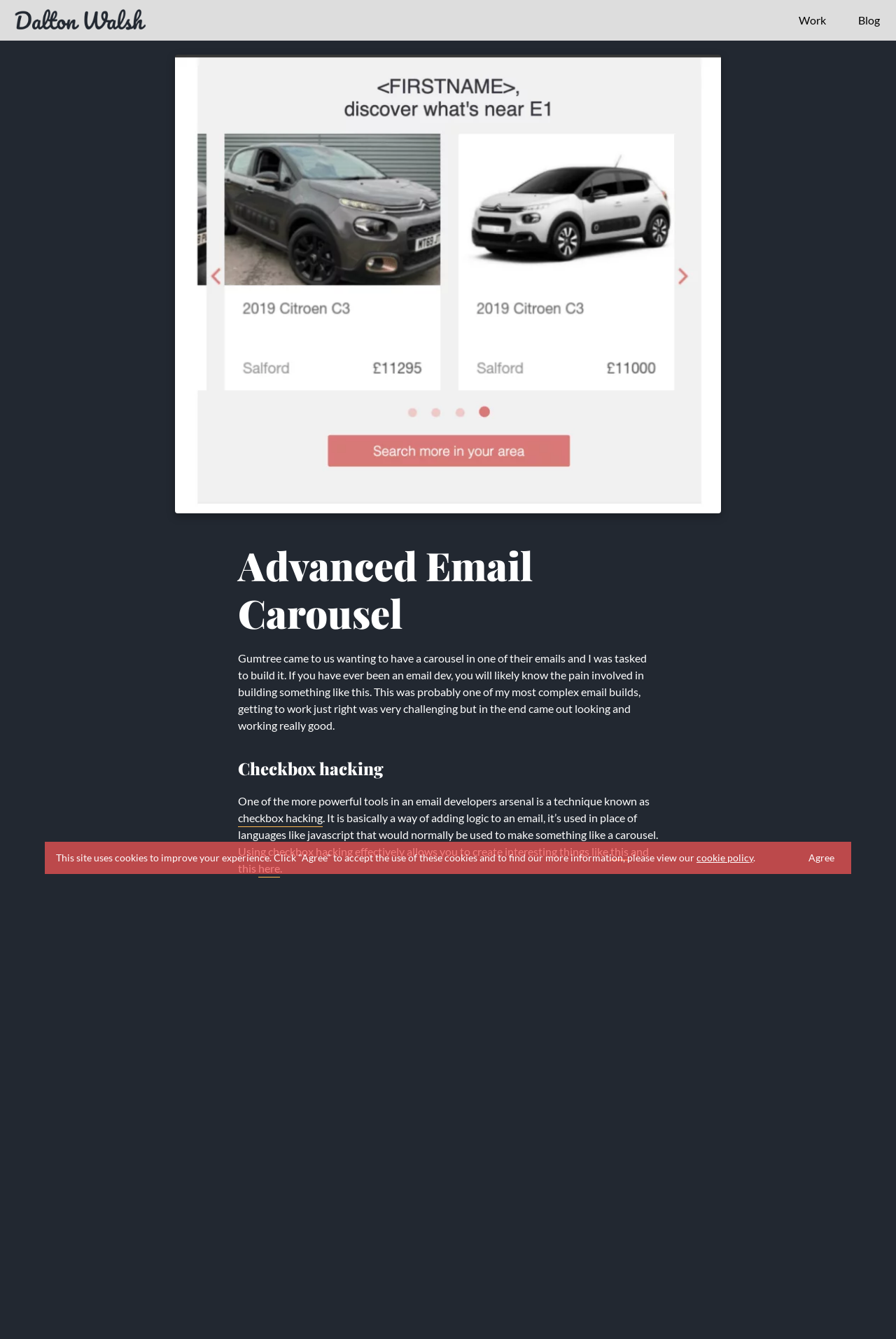Locate the bounding box coordinates of the area to click to fulfill this instruction: "Click the link '48'". The bounding box should be presented as four float numbers between 0 and 1, in the order [left, top, right, bottom].

None